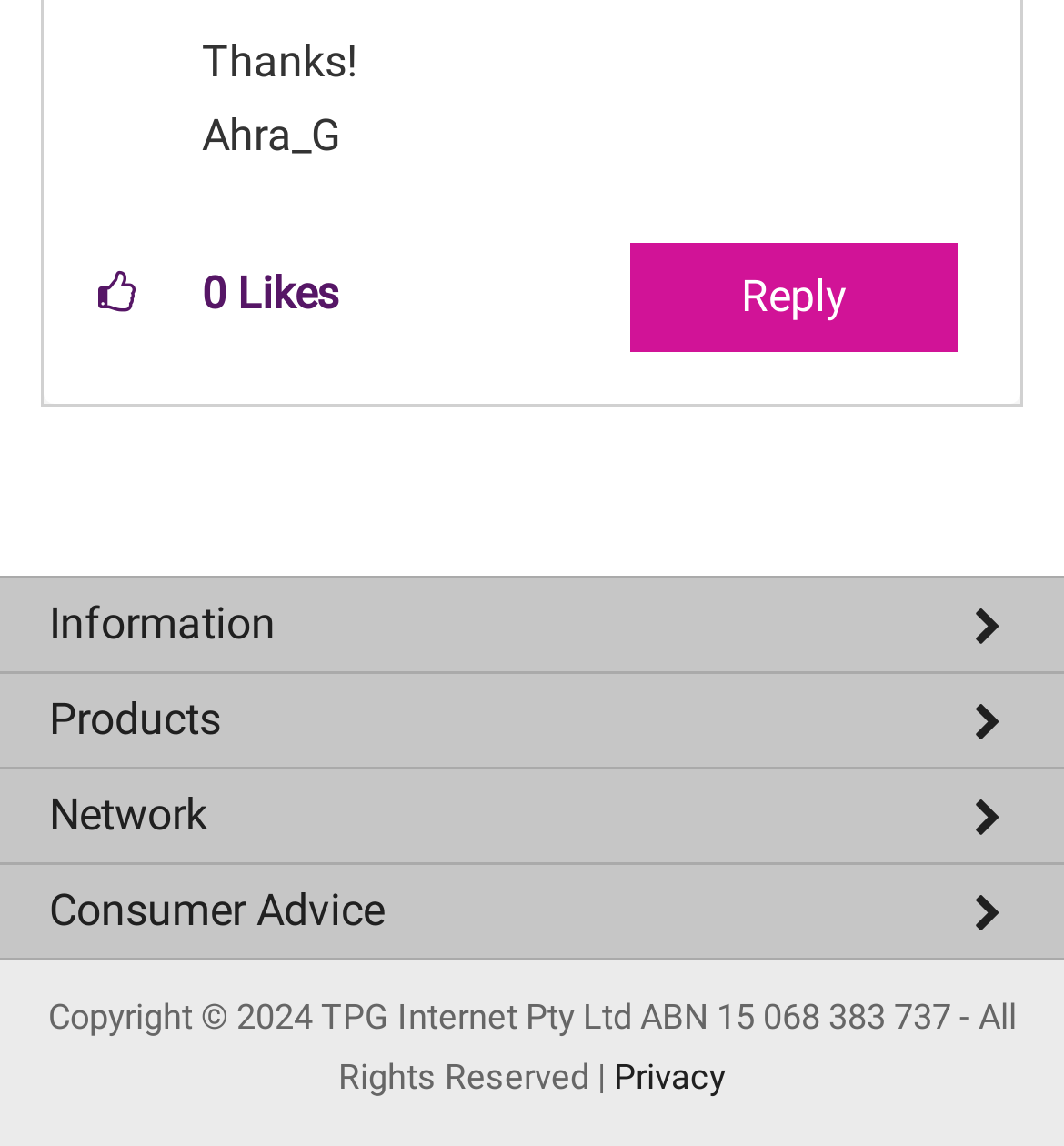Pinpoint the bounding box coordinates of the element that must be clicked to accomplish the following instruction: "Reply to the post". The coordinates should be in the format of four float numbers between 0 and 1, i.e., [left, top, right, bottom].

[0.592, 0.212, 0.9, 0.307]